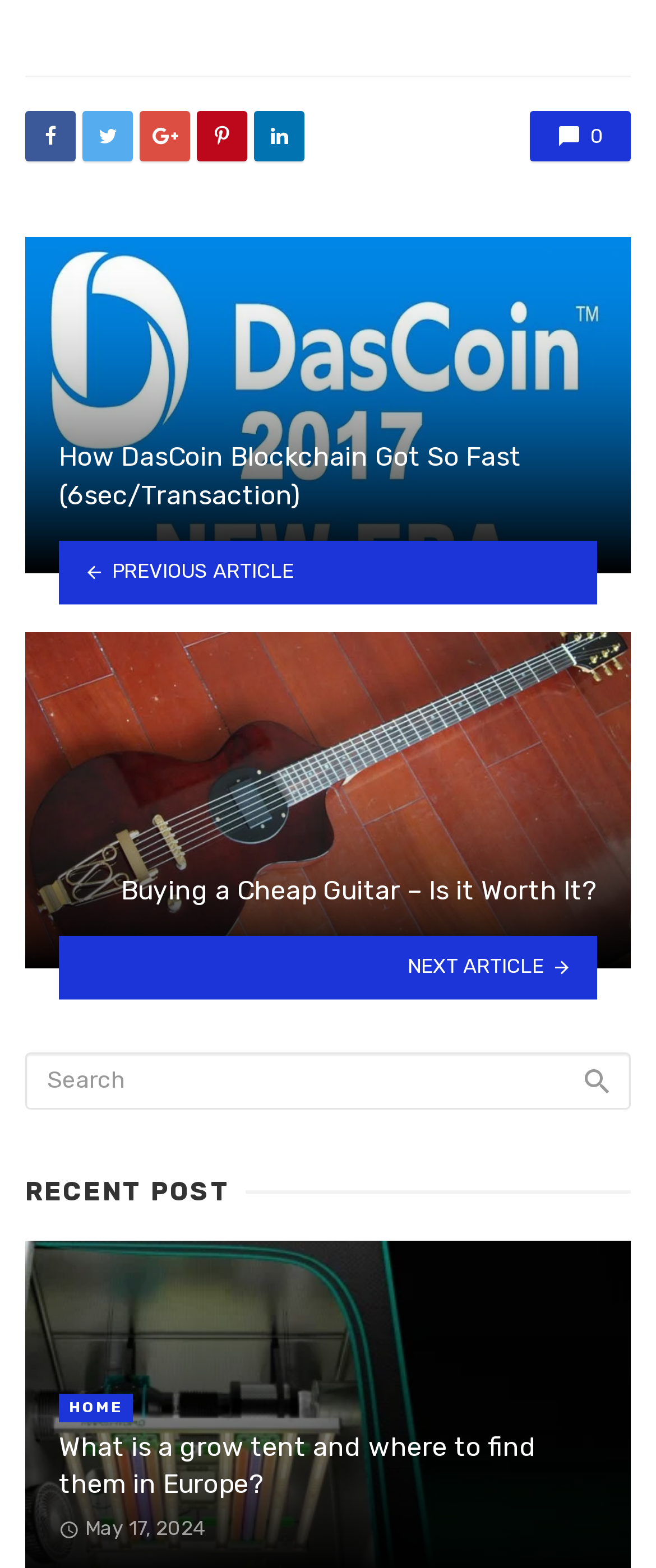Determine the bounding box for the described HTML element: "Previous article". Ensure the coordinates are four float numbers between 0 and 1 in the format [left, top, right, bottom].

[0.038, 0.345, 0.962, 0.385]